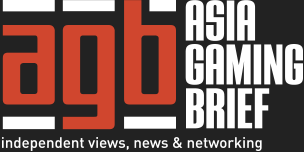What is the color of the letters in the full name of Asia Gaming Brief?
Provide an in-depth answer to the question, covering all aspects.

The full name 'ASIA GAMING BRIEF' is written in striking white letters, creating a strong visual impact against the dark background of the logo.